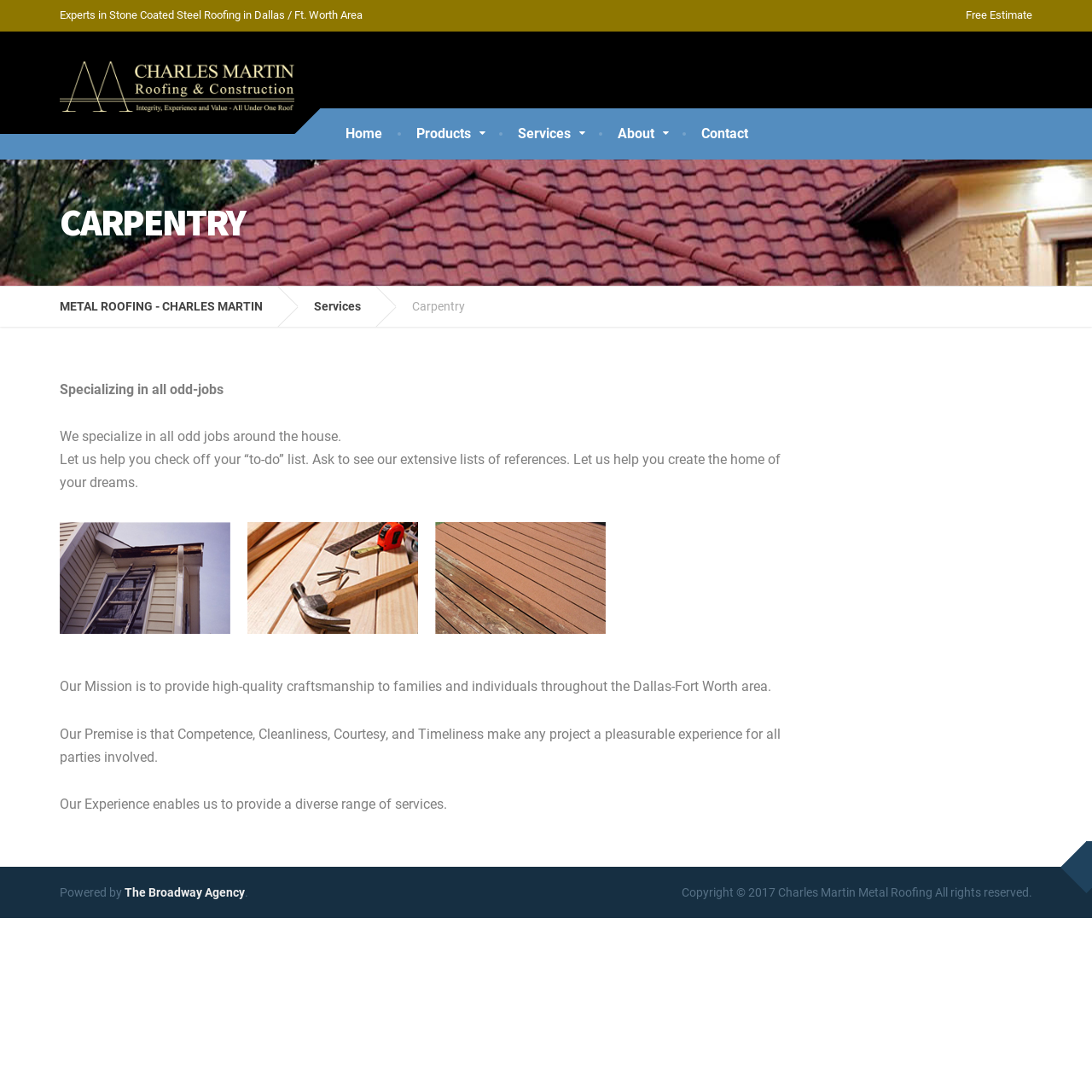What is the purpose of the 'Free Estimate' link?
Please elaborate on the answer to the question with detailed information.

I deduced this answer by analyzing the link element 'Free Estimate' which is located in the top menu navigation, suggesting that it allows users to request a free estimate for their roofing needs.